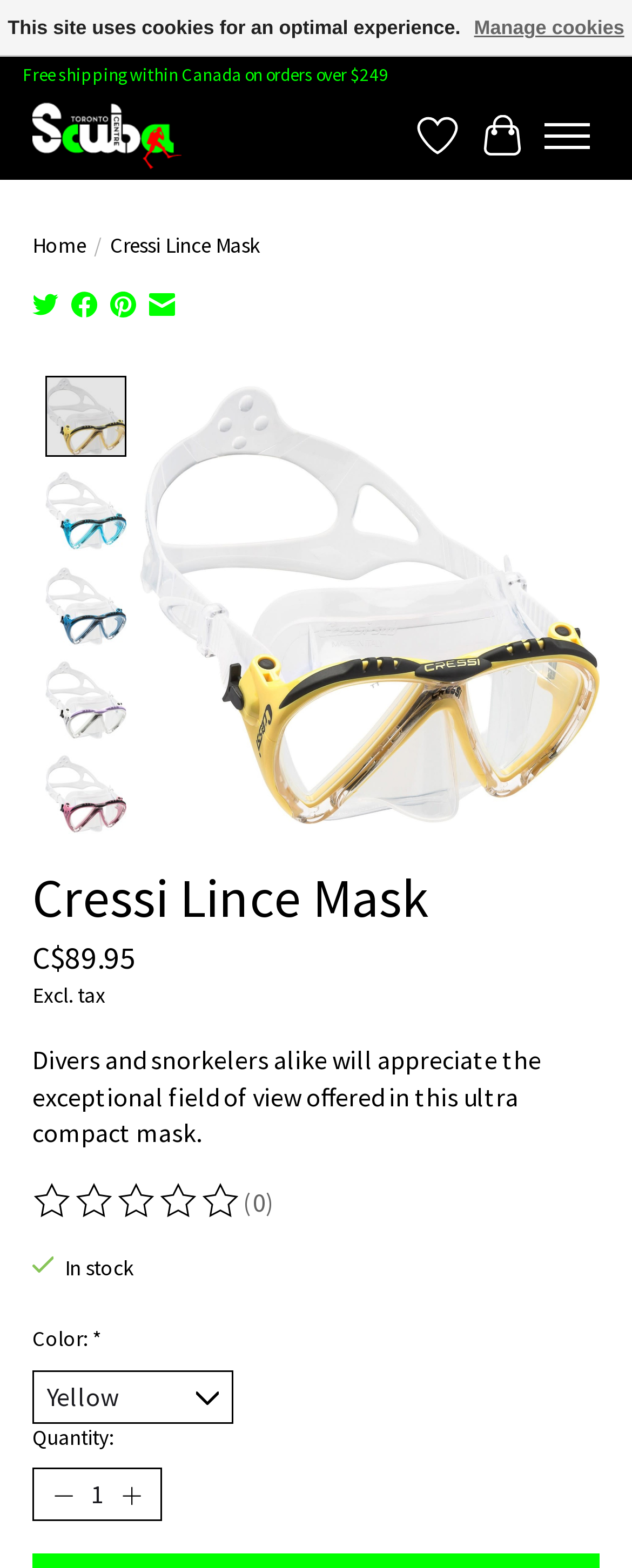Locate the bounding box coordinates of the element's region that should be clicked to carry out the following instruction: "Read reviews". The coordinates need to be four float numbers between 0 and 1, i.e., [left, top, right, bottom].

[0.051, 0.755, 0.385, 0.779]